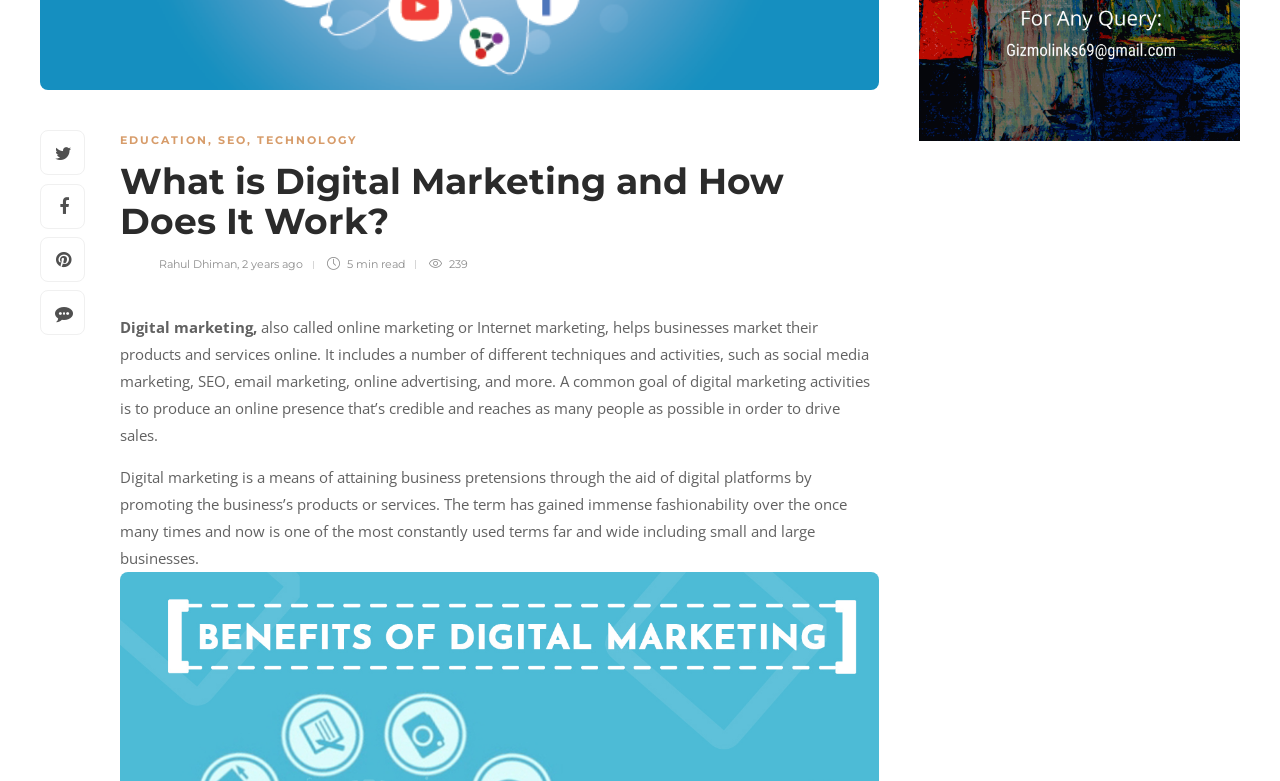Using the description: "Education", determine the UI element's bounding box coordinates. Ensure the coordinates are in the format of four float numbers between 0 and 1, i.e., [left, top, right, bottom].

[0.094, 0.171, 0.162, 0.189]